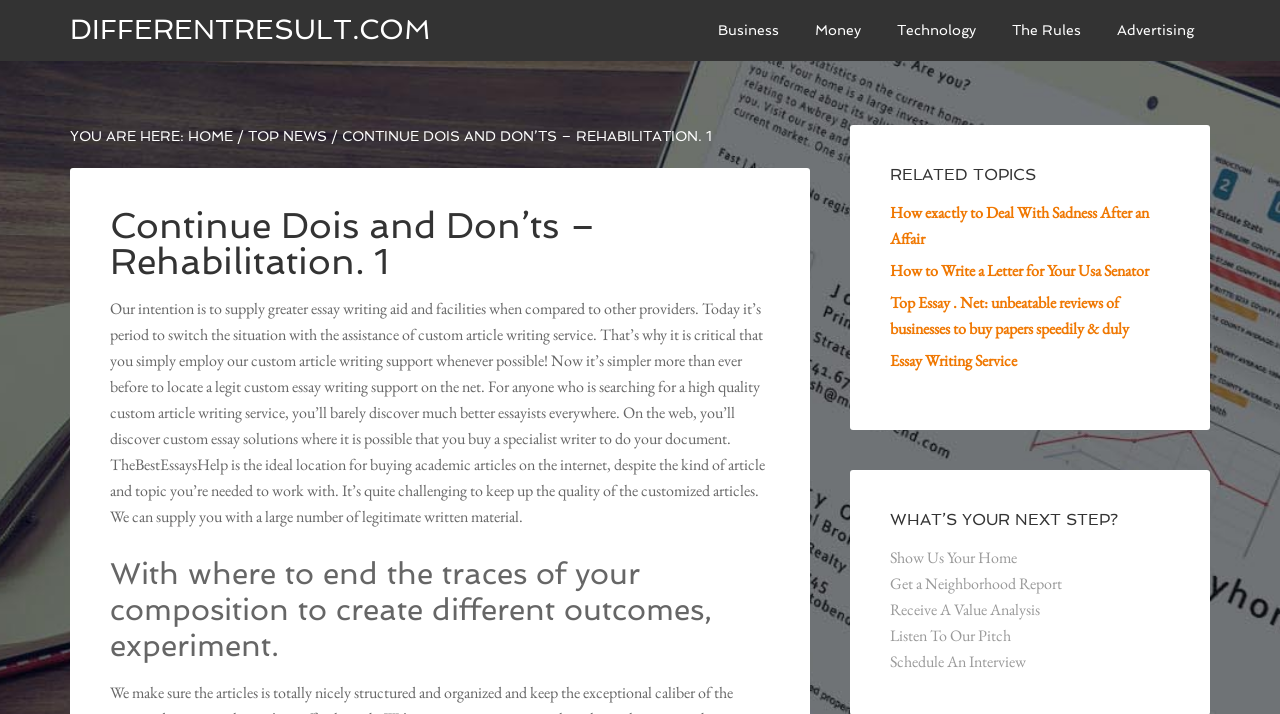Given the webpage screenshot, identify the bounding box of the UI element that matches this description: "Essay Writing Service".

[0.695, 0.49, 0.795, 0.52]